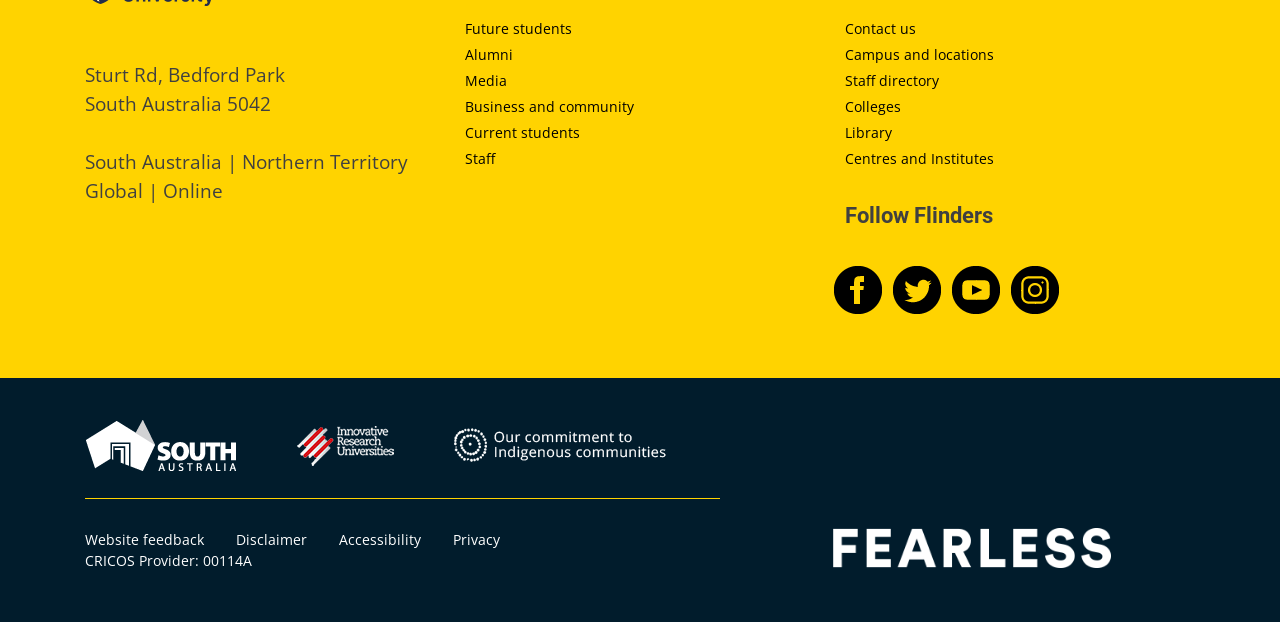Locate the bounding box coordinates of the element that needs to be clicked to carry out the instruction: "Contact us". The coordinates should be given as four float numbers ranging from 0 to 1, i.e., [left, top, right, bottom].

[0.66, 0.031, 0.716, 0.062]